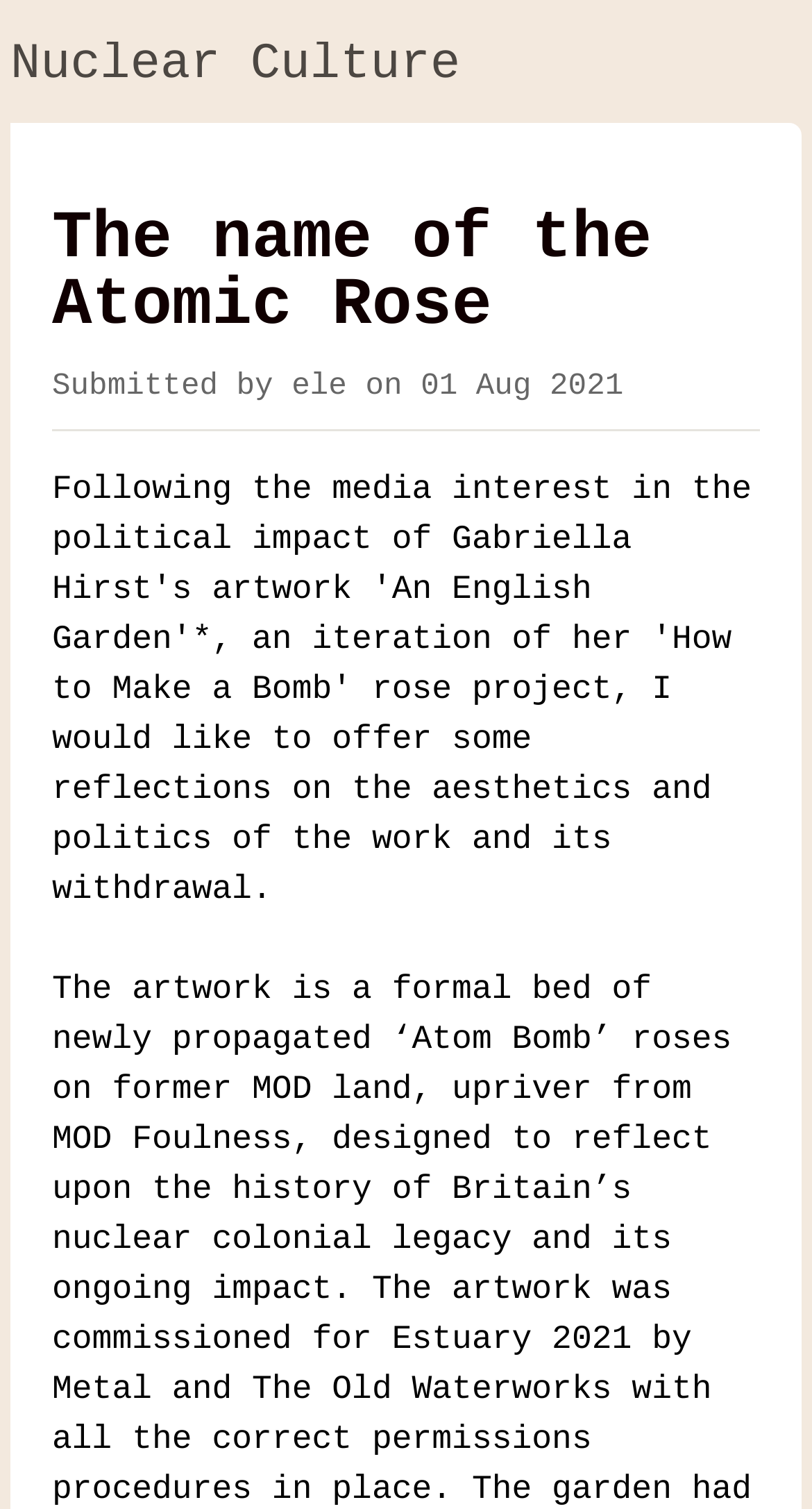Look at the image and answer the question in detail:
What is the name of the article?

The name of the article can be found in the header section of the webpage, which is 'The name of the Atomic Rose'.